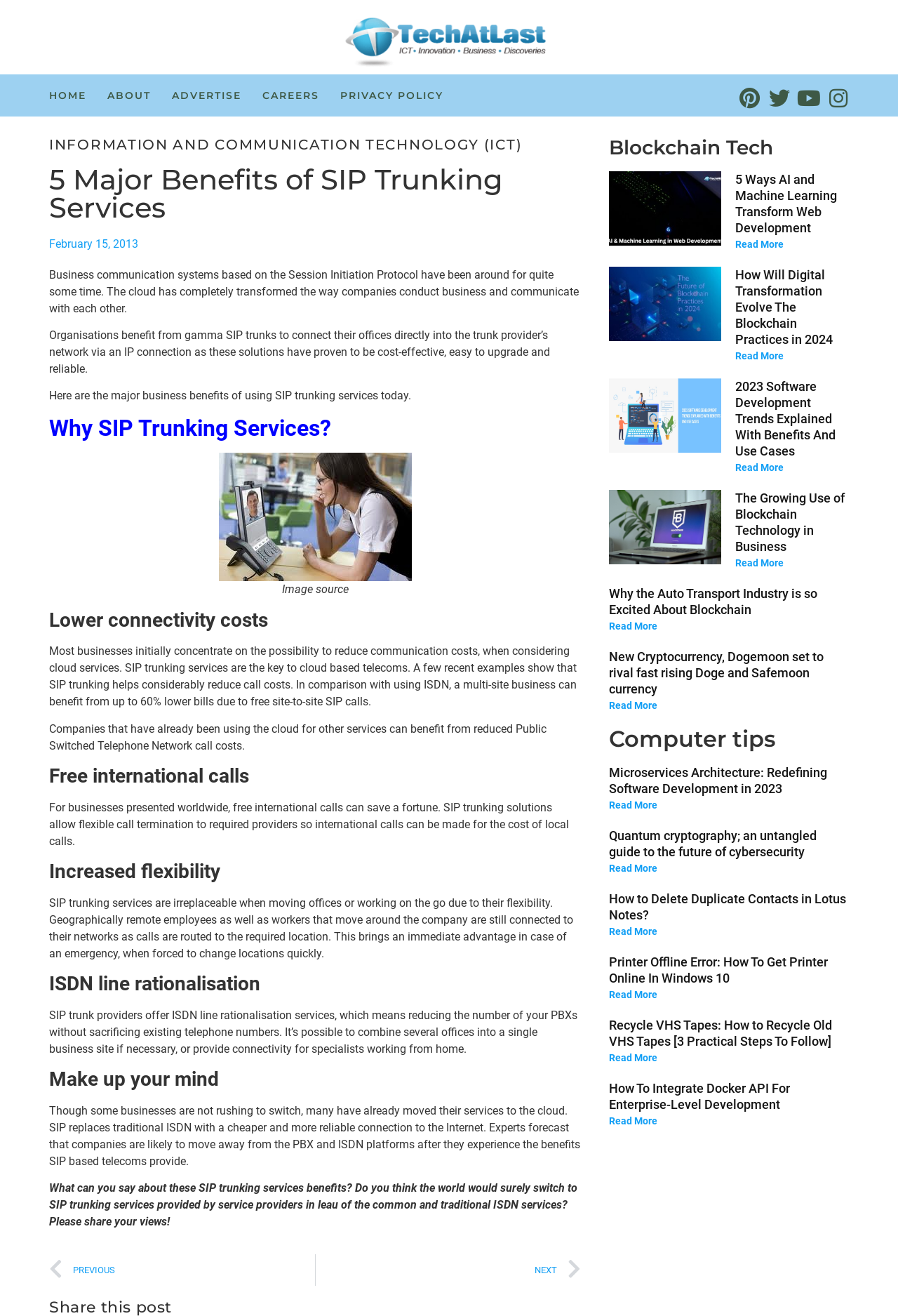Find the bounding box coordinates of the clickable area that will achieve the following instruction: "Click ABOUT".

[0.12, 0.056, 0.168, 0.088]